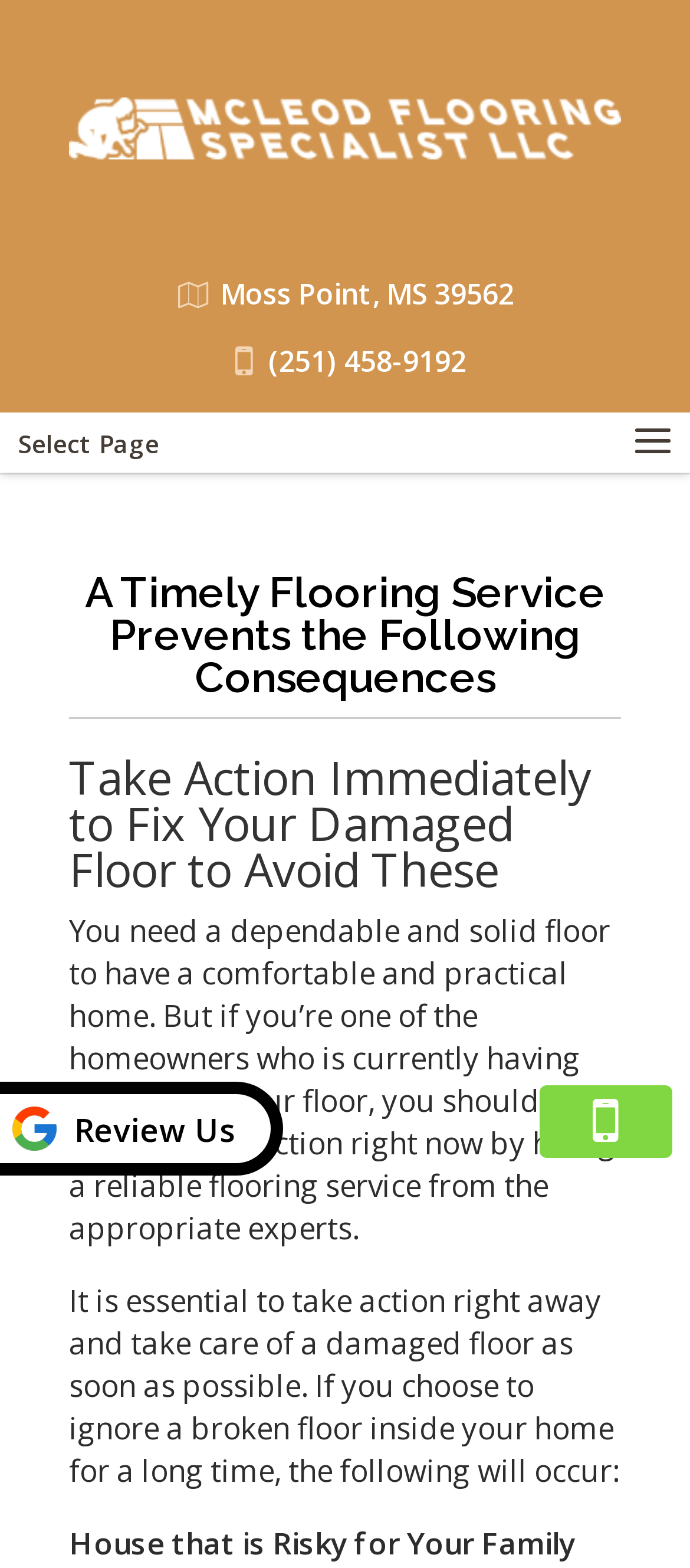What is the purpose of taking action immediately to fix a damaged floor?
Refer to the image and give a detailed answer to the question.

I found the text 'You need a dependable and solid floor to have a comfortable and practical home. But if you’re one of the homeowners who is currently having issues with your floor, you should think about taking action right now...' which suggests that the purpose of taking action immediately to fix a damaged floor is to have a comfortable and practical home.